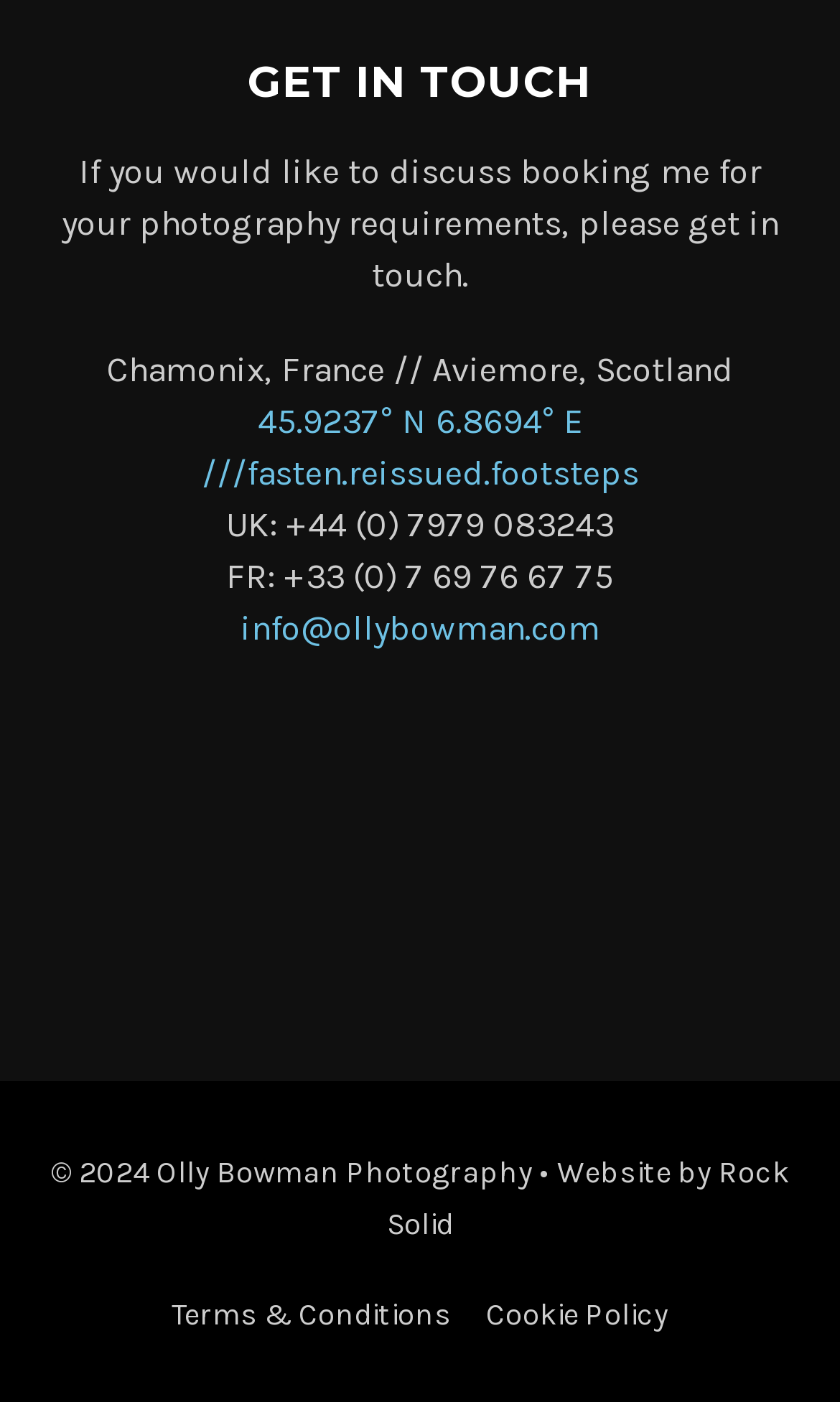Give a short answer to this question using one word or a phrase:
What is the email address of the photographer?

info@ollybowman.com